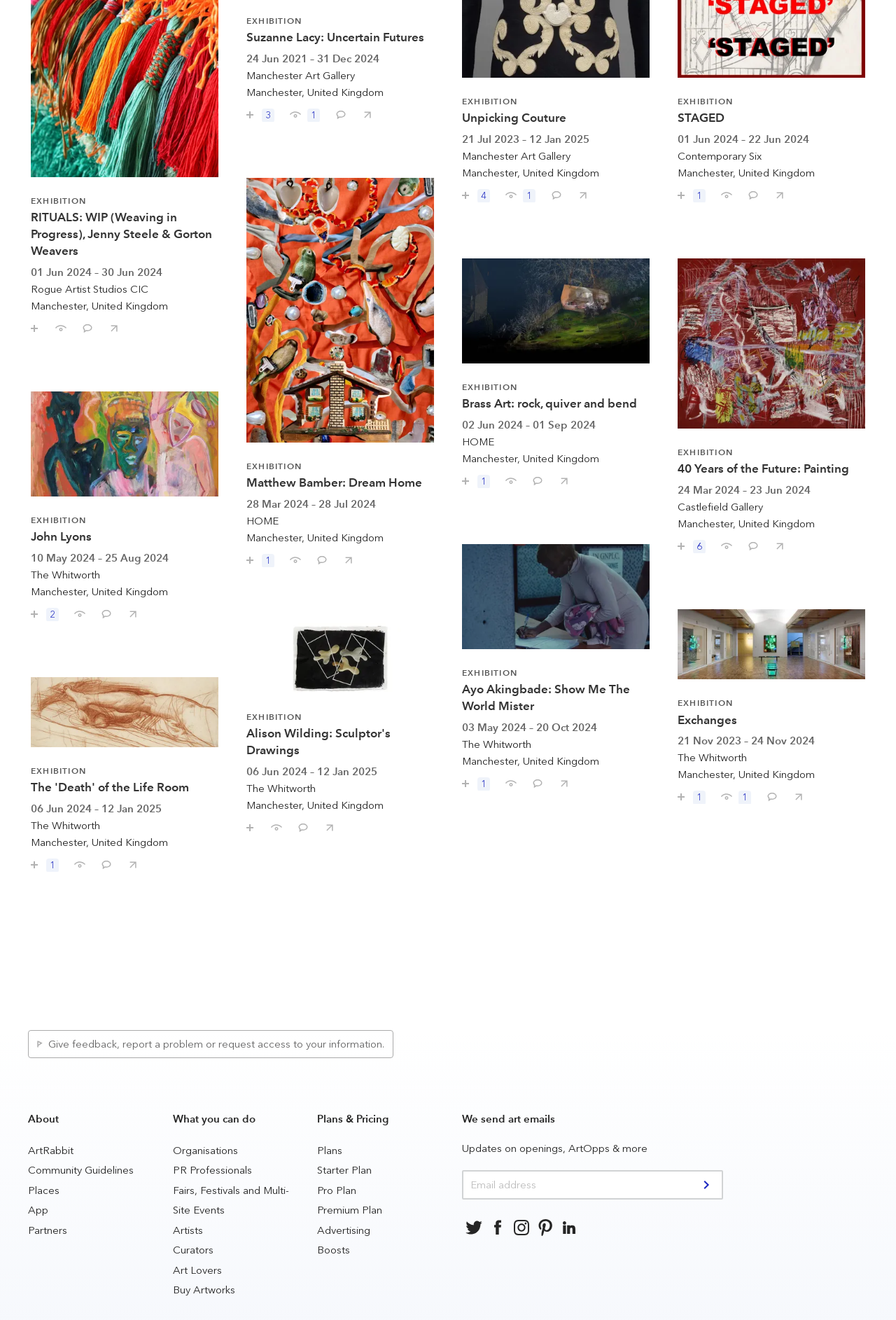Pinpoint the bounding box coordinates of the clickable area needed to execute the instruction: "Save RITUALS: WIP (Weaving in Progress), Jenny Steele & Gorton Weavers". The coordinates should be specified as four float numbers between 0 and 1, i.e., [left, top, right, bottom].

[0.023, 0.238, 0.052, 0.254]